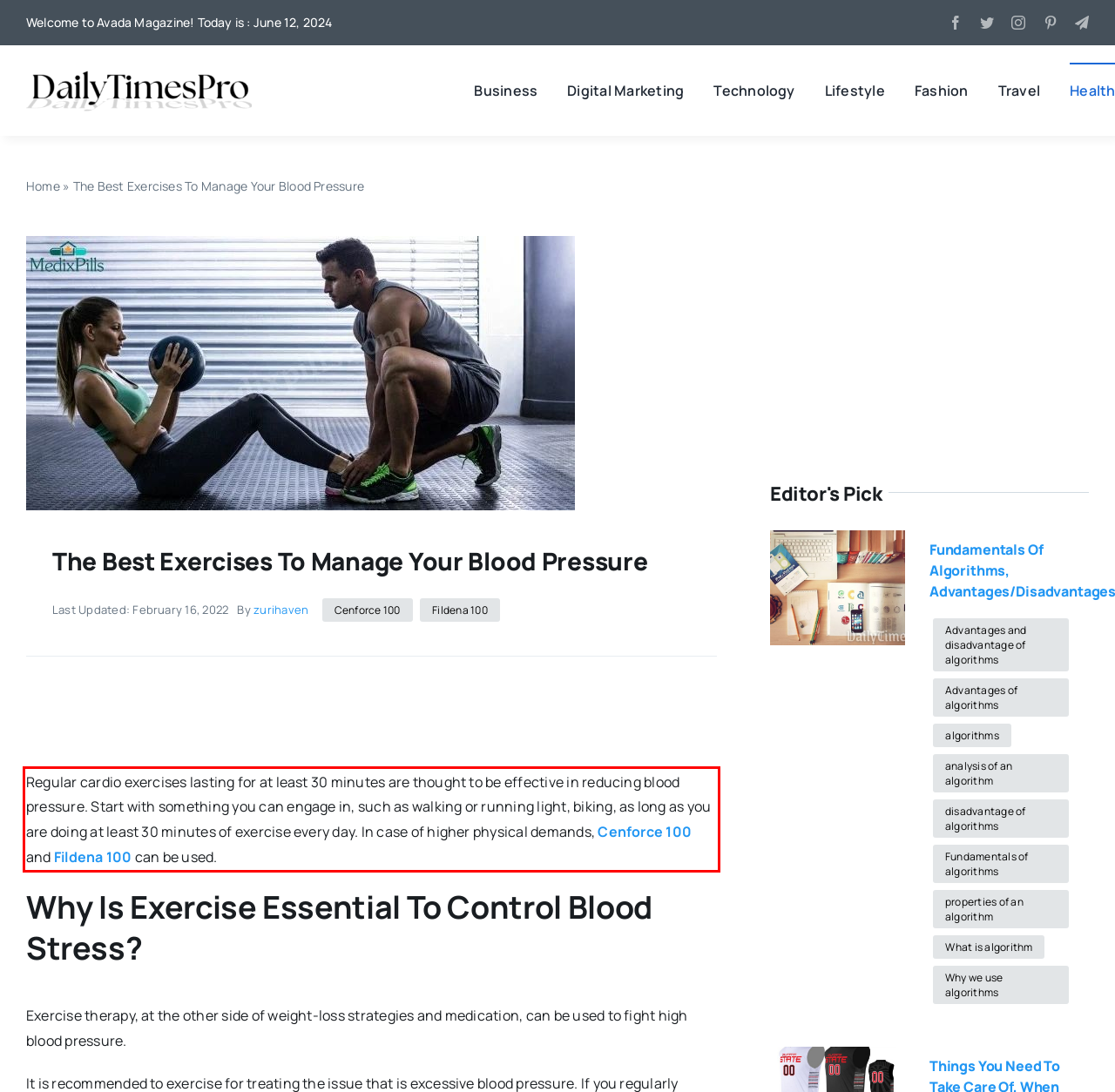Using the provided screenshot of a webpage, recognize the text inside the red rectangle bounding box by performing OCR.

Regular cardio exercises lasting for at least 30 minutes are thought to be effective in reducing blood pressure. Start with something you can engage in, such as walking or running light, biking, as long as you are doing at least 30 minutes of exercise every day. In case of higher physical demands, Cenforce 100 and Fildena 100 can be used.